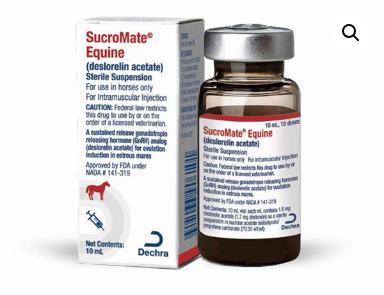Give a comprehensive caption for the image.

The image displays a bottle of SucroMate Equine, a sterile suspension containing deslorelin acetate, specifically designed for intramuscular injection in horses. The bottle, prominently labeled, highlights its purpose for inducing ovulation in mares experiencing cyclic estrous. The packaging includes critical information such as usage instructions, dosage cautions, and regulatory details, ensuring veterinarians and horse owners are well-informed. The product is manufactured by Dechra and comes in a 10 ml vial, showcasing the brand's commitment to quality and precision in equine care. This medication is essential for managing reproductive health in horses.